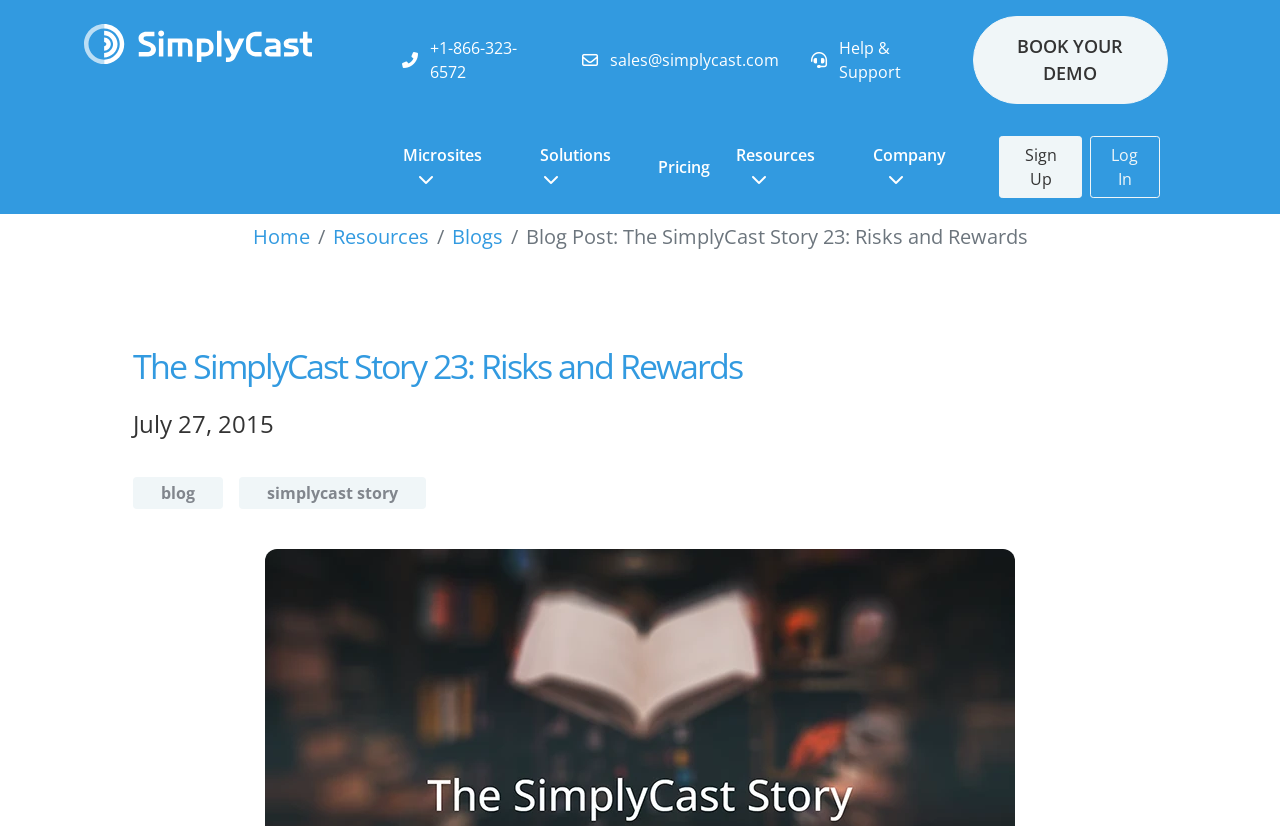What is the topic of the blog post?
Using the image, answer in one word or phrase.

The SimplyCast Story 23: Risks and Rewards